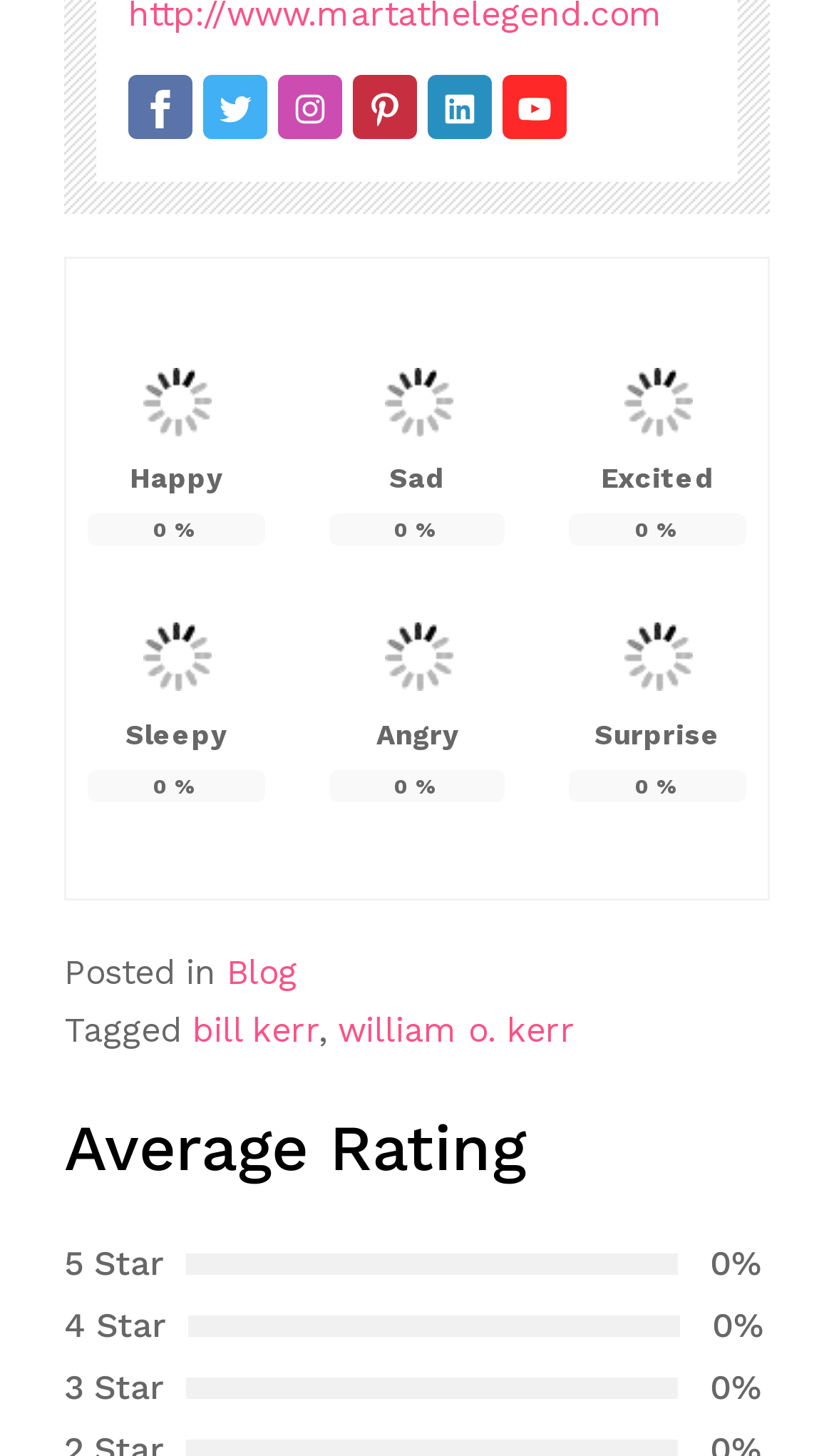Use a single word or phrase to answer this question: 
What is the name of the blog?

Blog